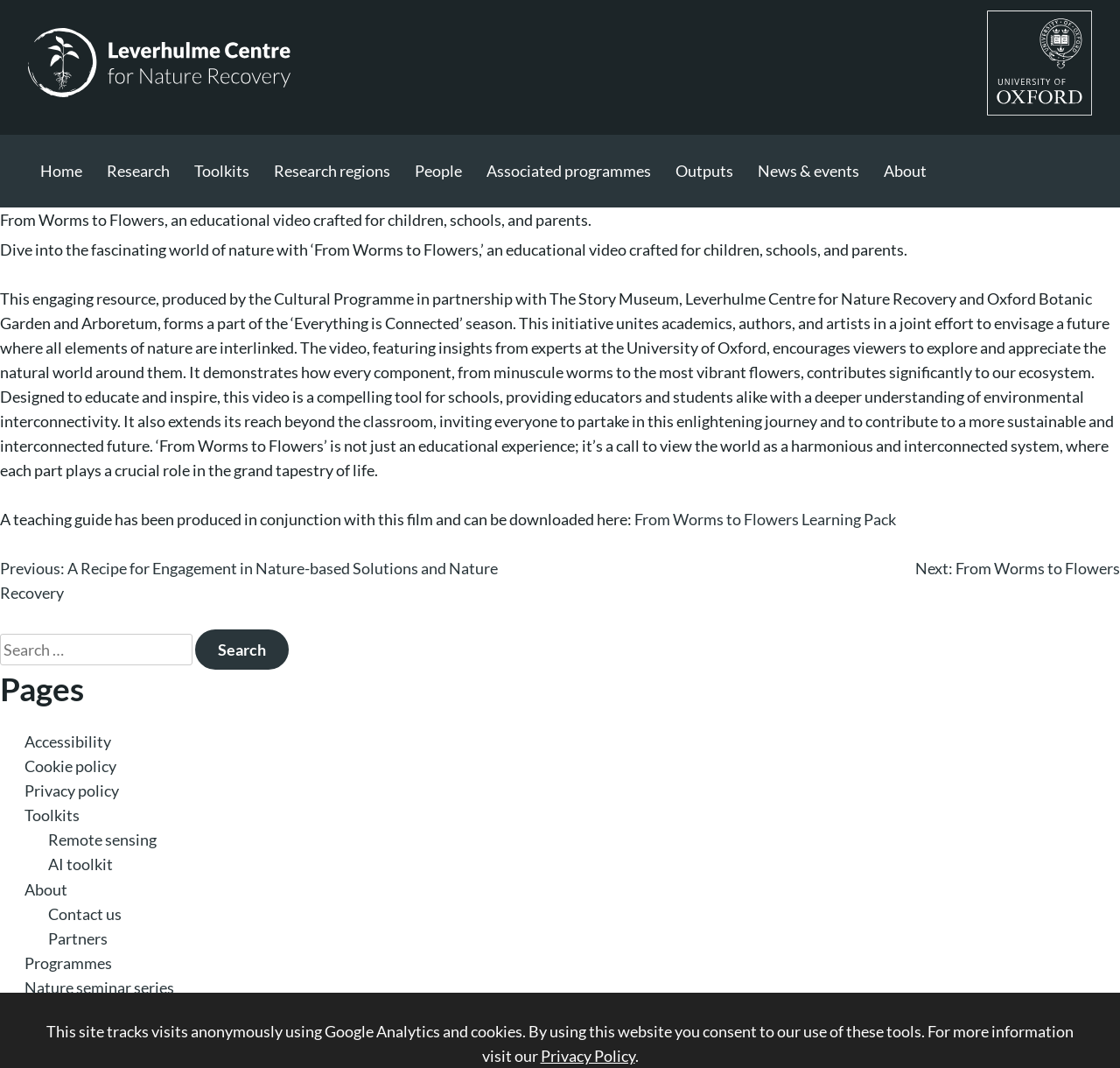What is the name of the programme that the 'From Worms to Flowers' video is part of?
Based on the visual information, provide a detailed and comprehensive answer.

I found the answer by reading the main article on the webpage, which states that the video forms part of the 'Everything is Connected' season.